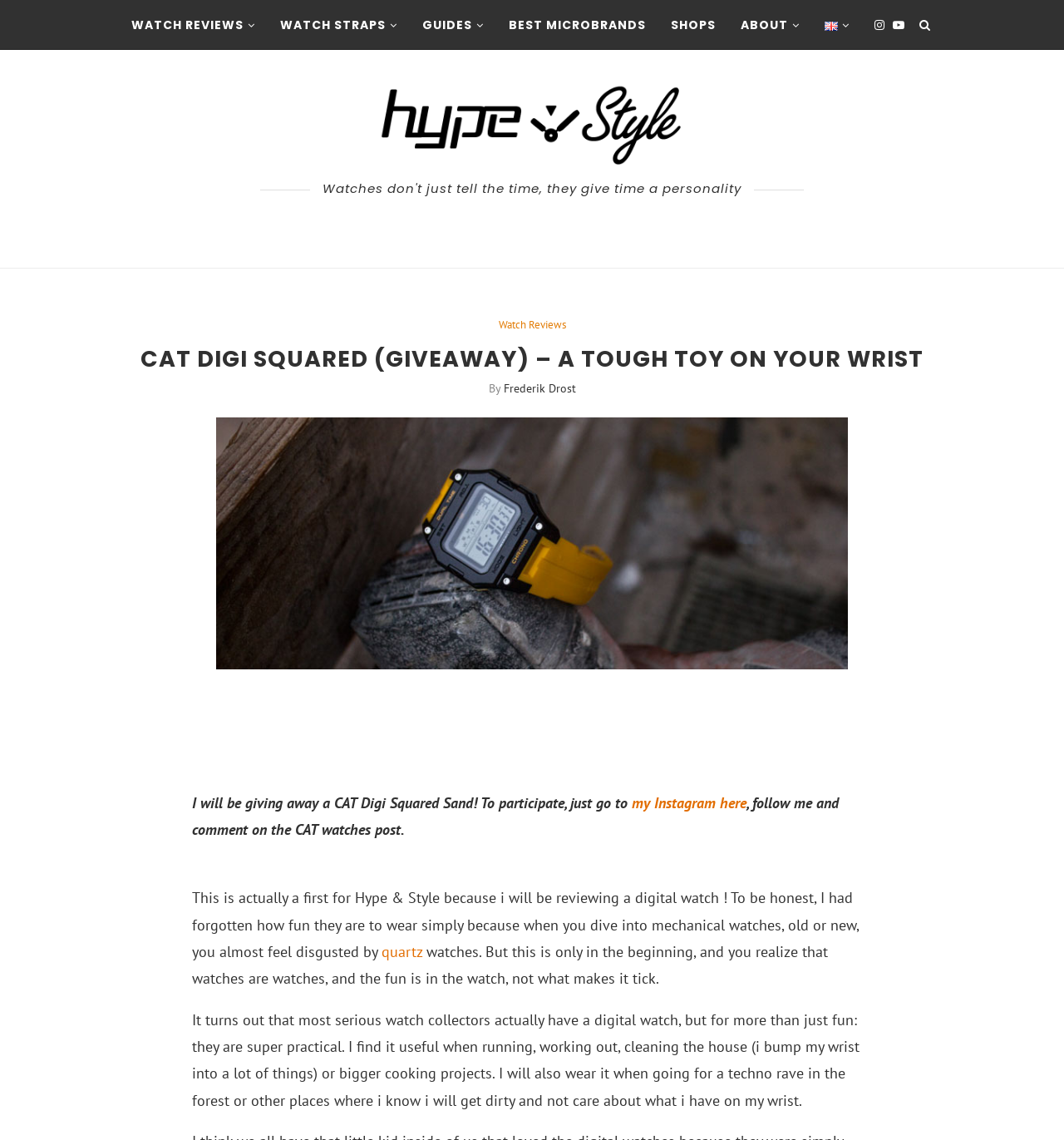Please find the bounding box coordinates of the element that needs to be clicked to perform the following instruction: "Participate in the giveaway on Instagram". The bounding box coordinates should be four float numbers between 0 and 1, represented as [left, top, right, bottom].

[0.593, 0.696, 0.701, 0.713]